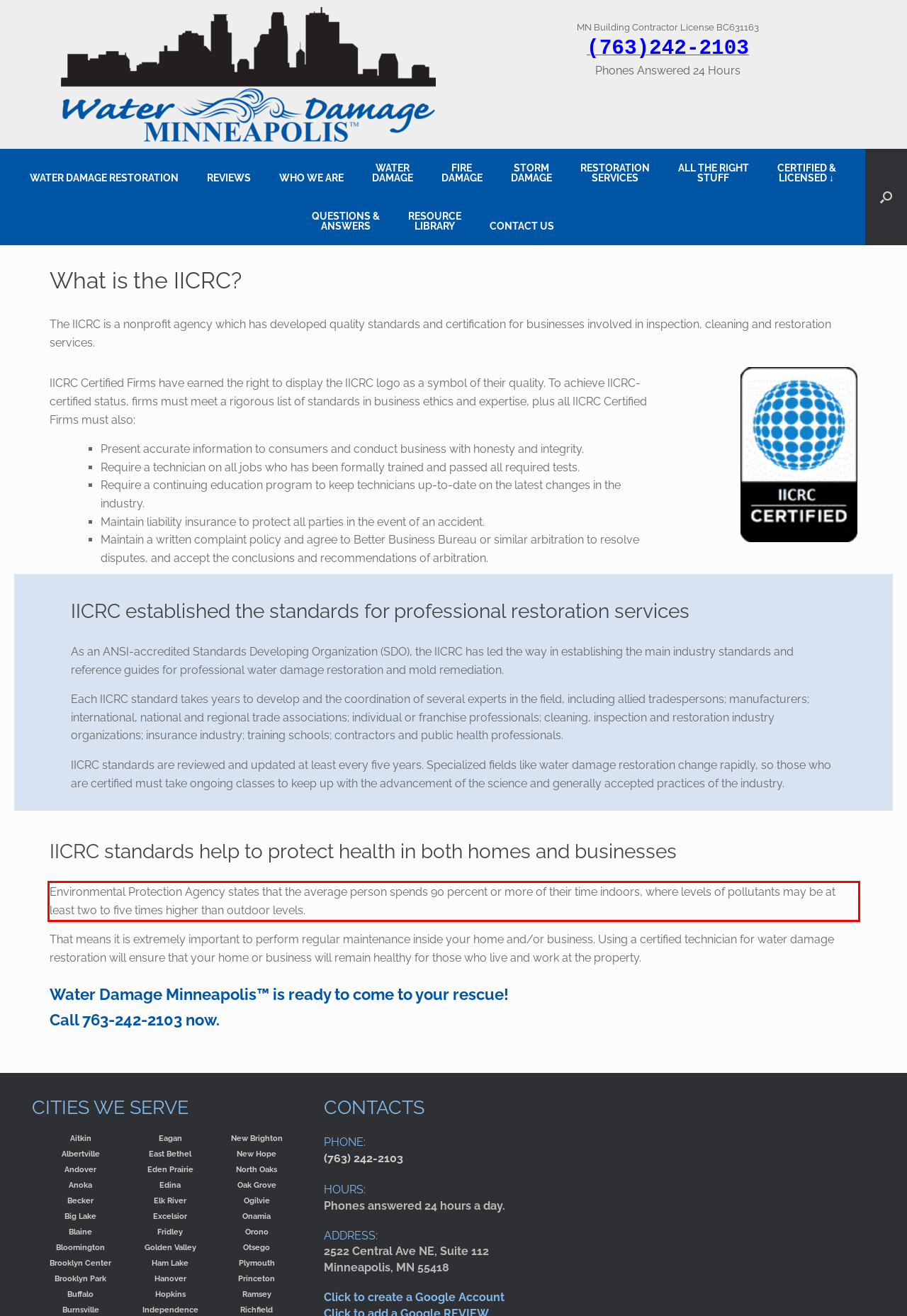By examining the provided screenshot of a webpage, recognize the text within the red bounding box and generate its text content.

Environmental Protection Agency states that the average person spends 90 percent or more of their time indoors, where levels of pollutants may be at least two to five times higher than outdoor levels.